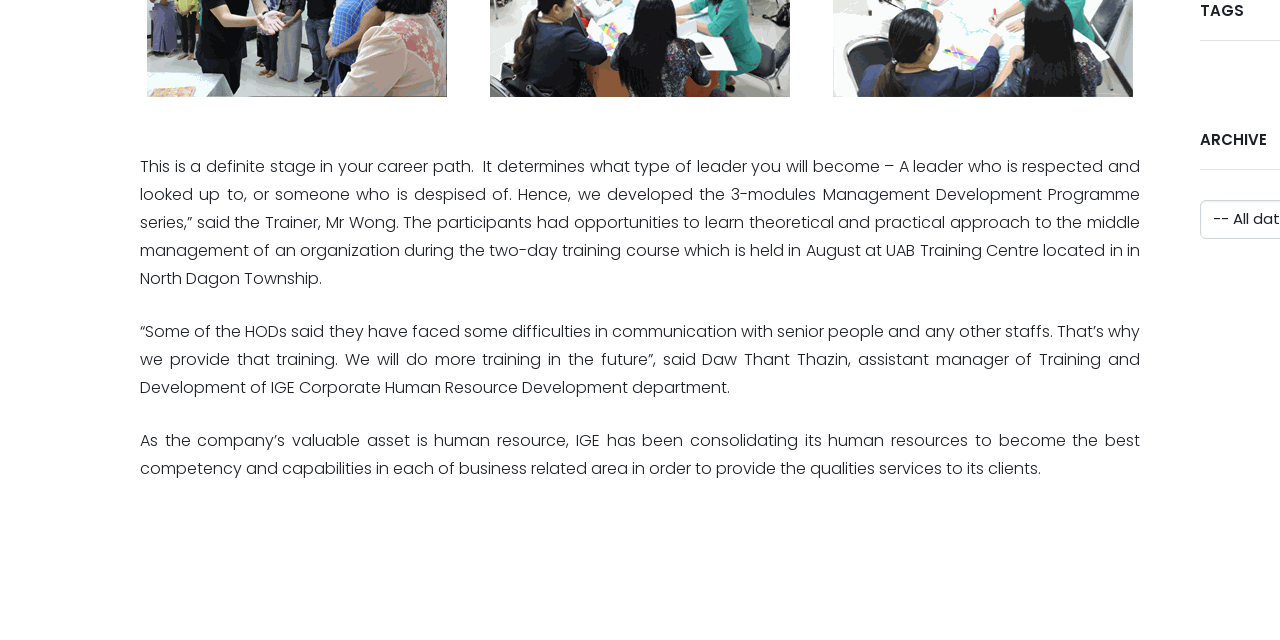Find and provide the bounding box coordinates for the UI element described here: "free website". The coordinates should be given as four float numbers between 0 and 1: [left, top, right, bottom].

[0.869, 0.933, 0.943, 0.966]